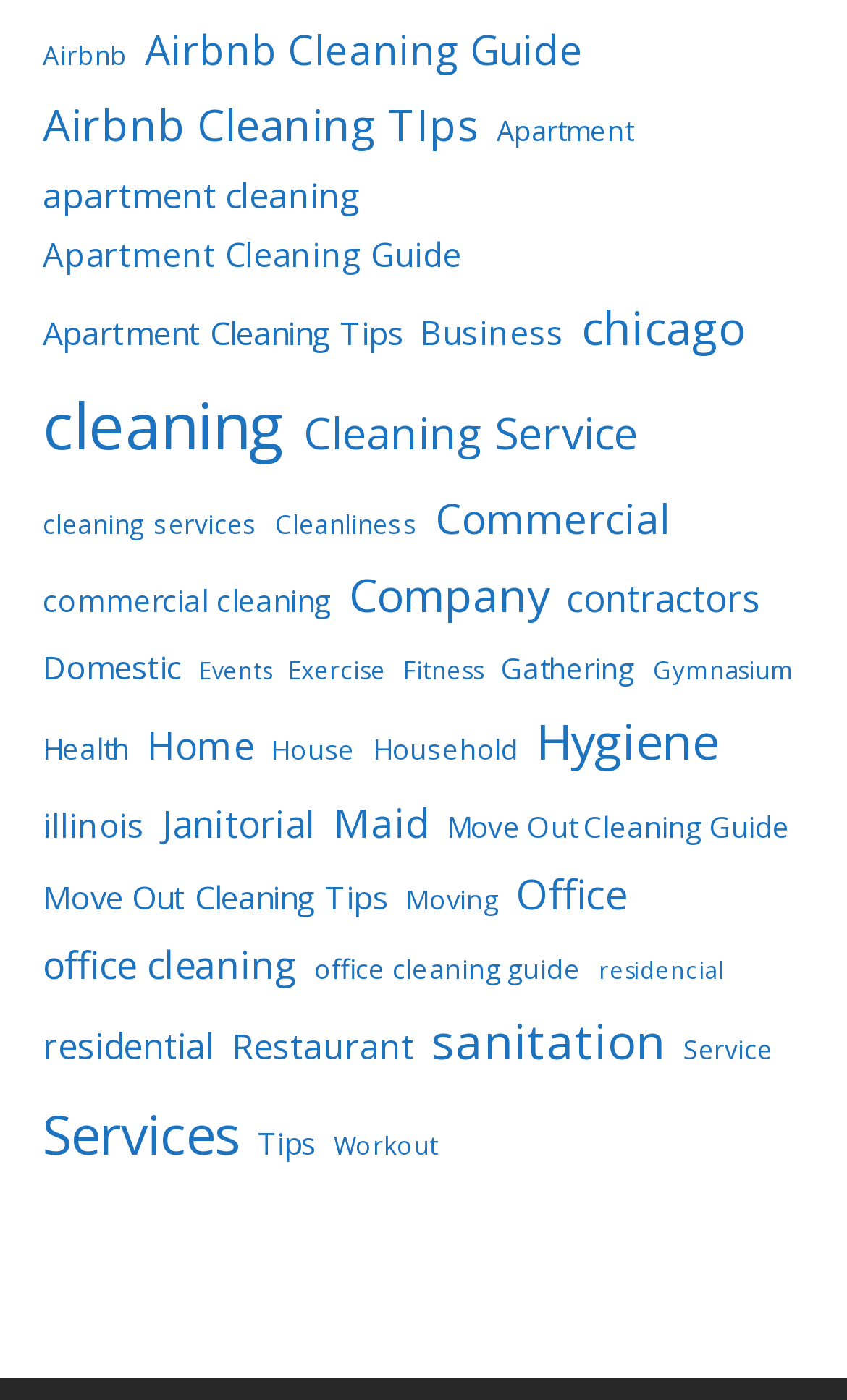Can you find the bounding box coordinates for the element that needs to be clicked to execute this instruction: "Learn about Hygiene"? The coordinates should be given as four float numbers between 0 and 1, i.e., [left, top, right, bottom].

[0.632, 0.497, 0.847, 0.561]